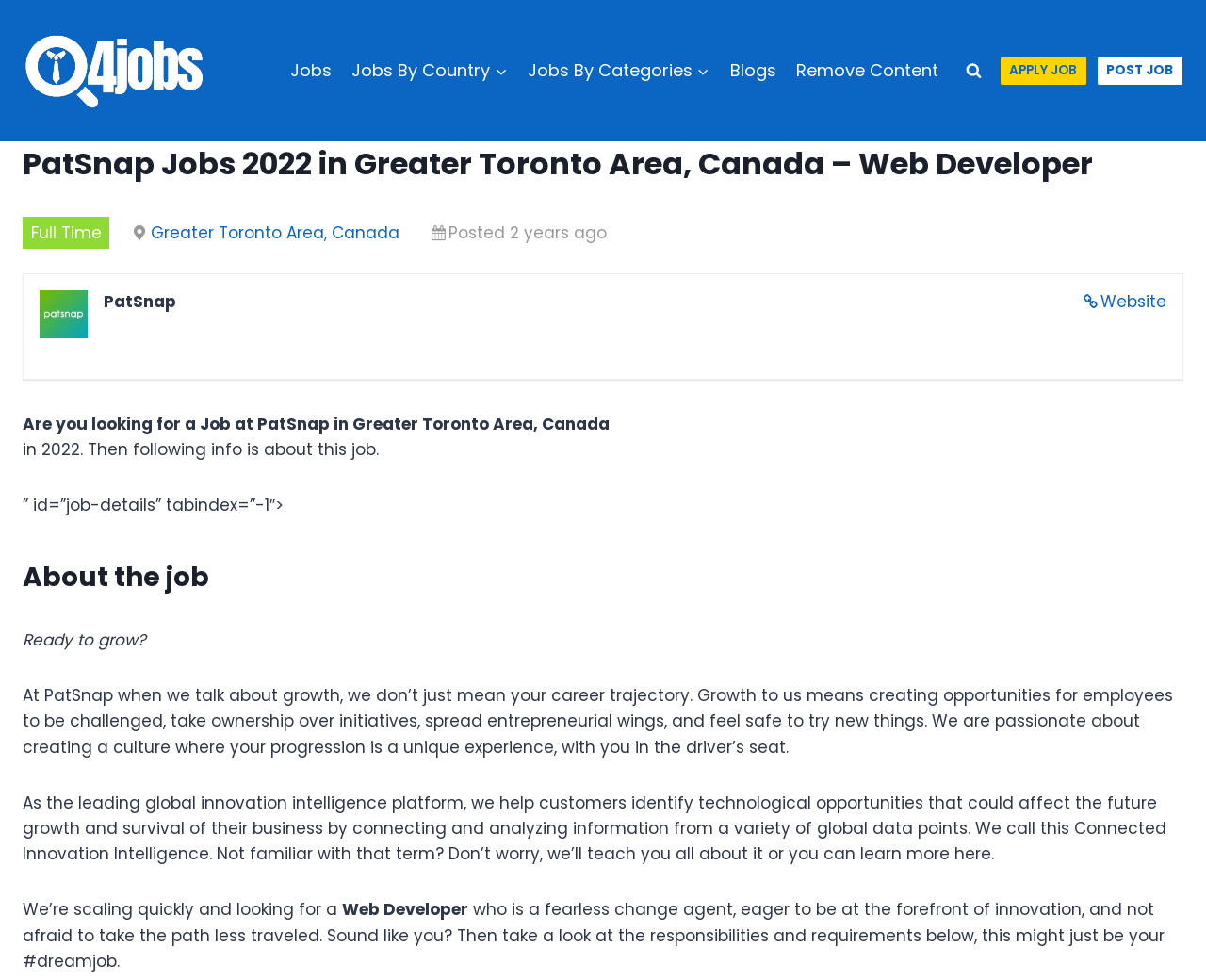Please identify the bounding box coordinates for the region that you need to click to follow this instruction: "Visit the PatSnap website".

[0.898, 0.296, 0.967, 0.32]